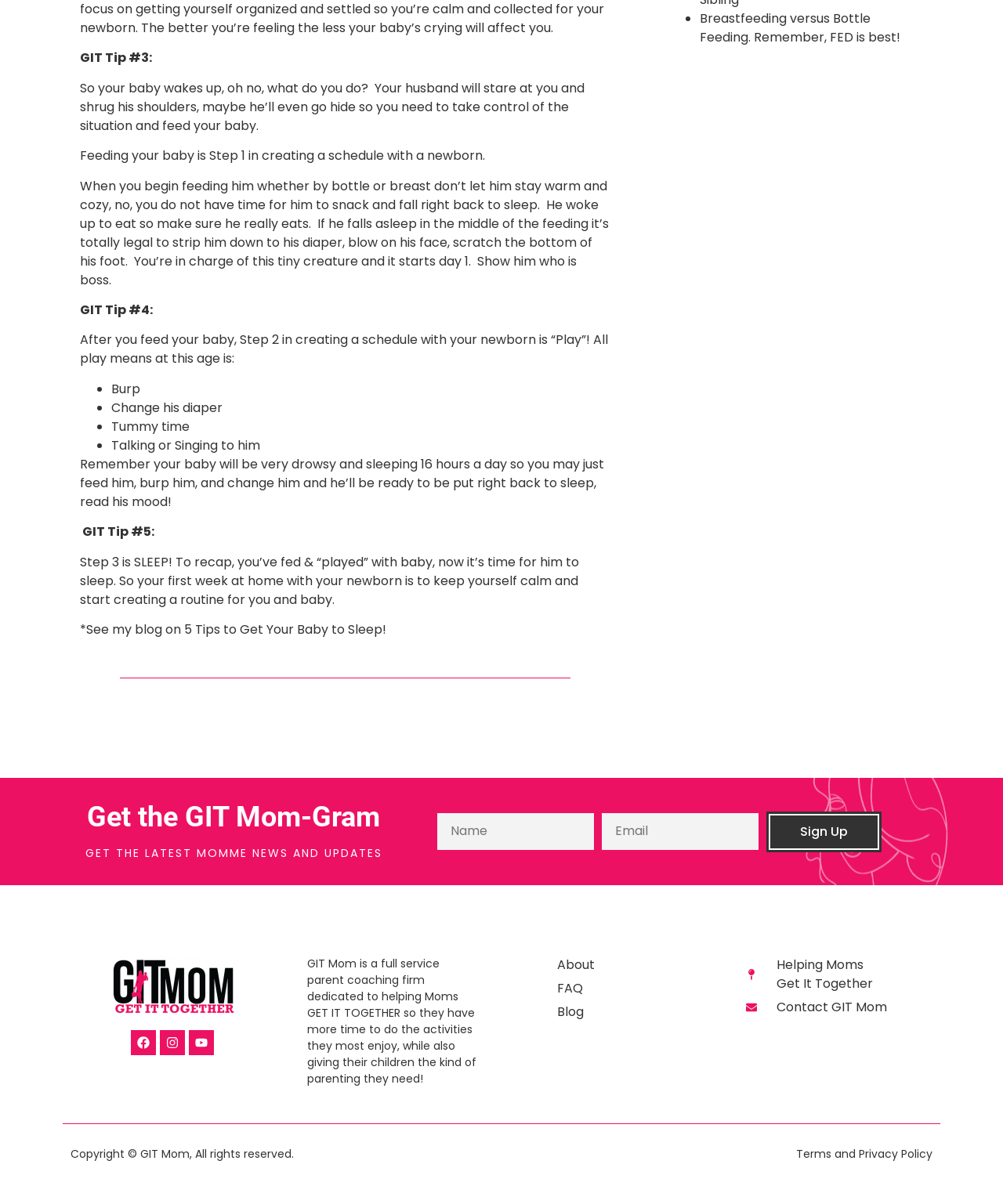Find the bounding box of the UI element described as follows: "parent_node: Email name="form_fields[email]" placeholder="Email"".

[0.6, 0.675, 0.756, 0.706]